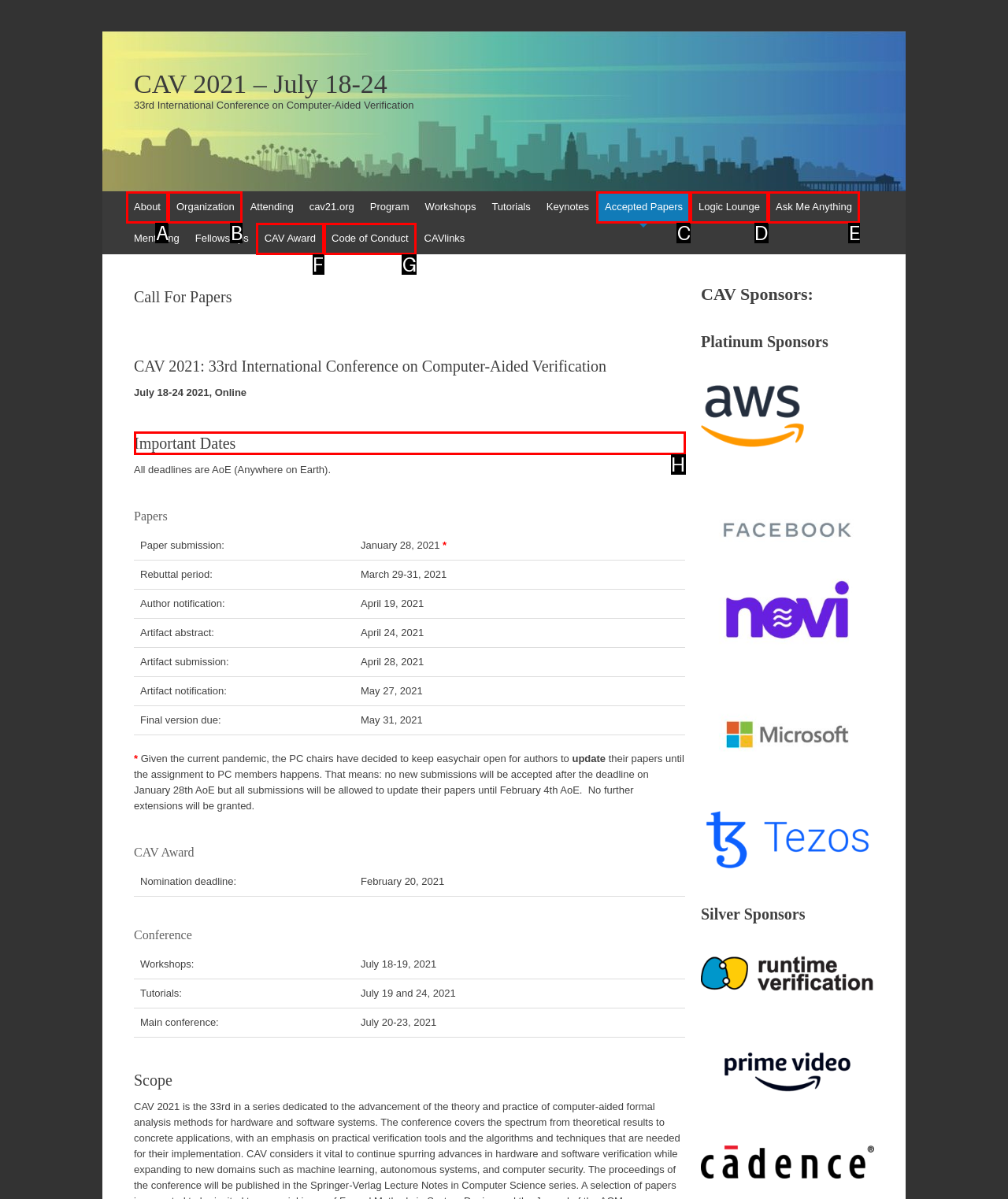Identify the letter of the option to click in order to Check the 'Important Dates' table. Answer with the letter directly.

H